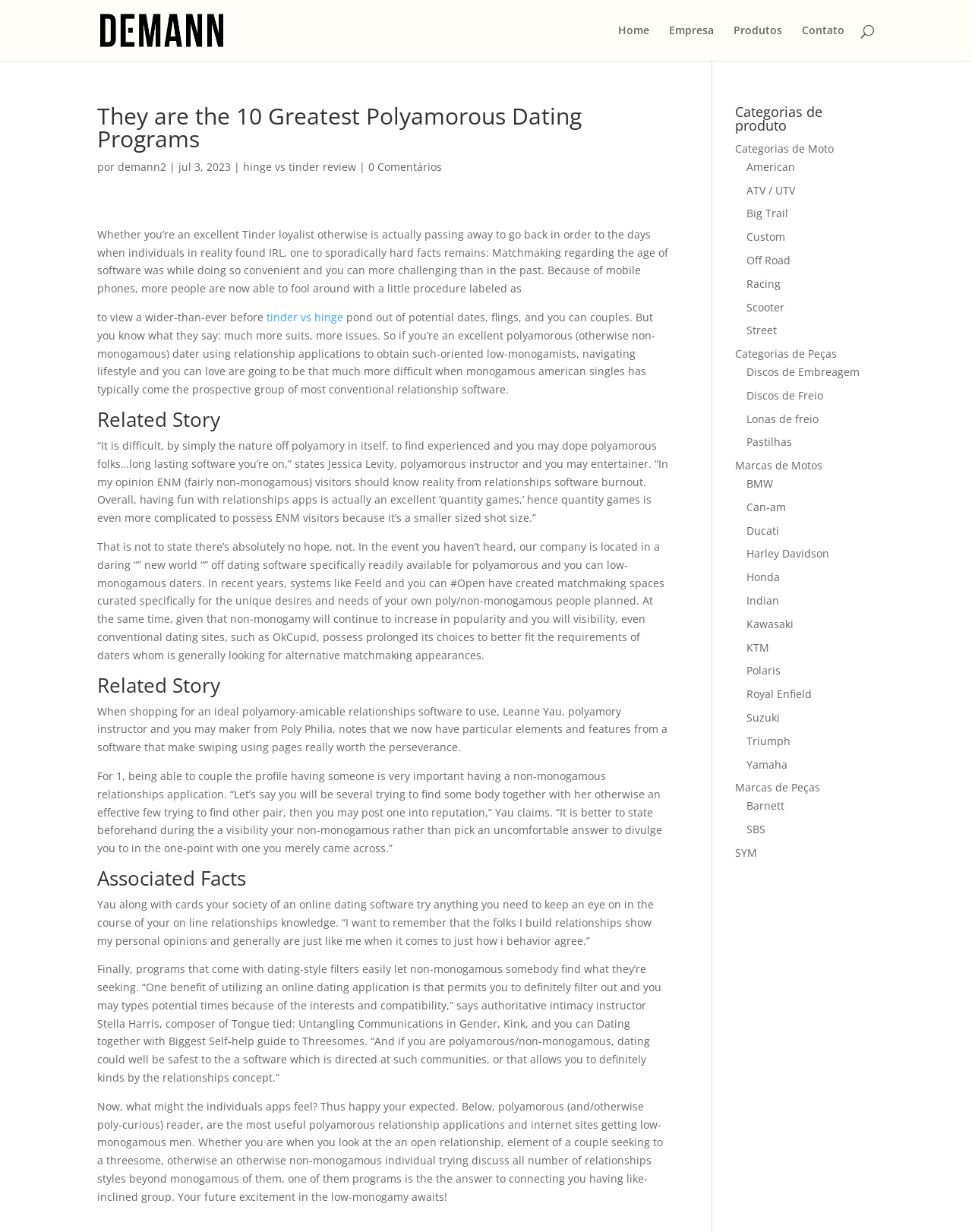What is the purpose of the article?
Please use the image to provide an in-depth answer to the question.

The article seems to be providing a list of recommended dating apps and websites specifically designed for polyamorous and non-monogamous individuals, with the goal of helping them find like-minded partners.